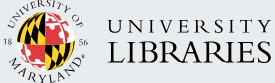Give a detailed account of what is happening in the image.

The image features the logo of the University of Maryland Libraries, prominently displaying the institution's name alongside a graphic representation of the state of Maryland's flag. The logo is designed with a combination of vibrant colors representing the flag—black, red, yellow, and white—symbolizing the university's Maryland heritage. The text "UNIVERSITY LIBRARIES" is presented in a bold, professional font, conveying a sense of academic authority and tradition. This logo reflects the library's role as a vital academic resource within the University of Maryland, serving students, faculty, and researchers.